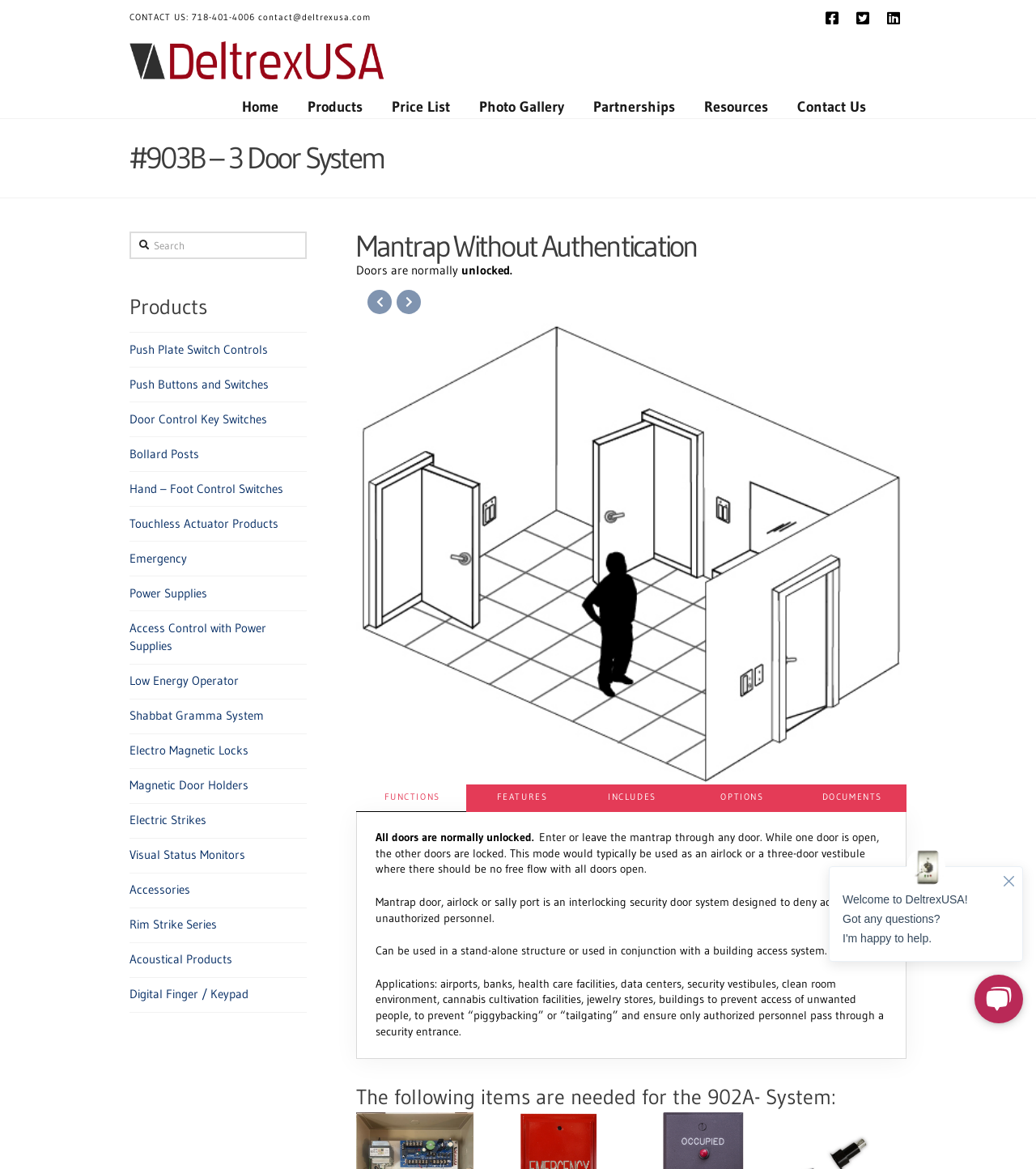From the element description Access Control with Power Supplies, predict the bounding box coordinates of the UI element. The coordinates must be specified in the format (top-left x, top-left y, bottom-right x, bottom-right y) and should be within the 0 to 1 range.

[0.125, 0.53, 0.296, 0.561]